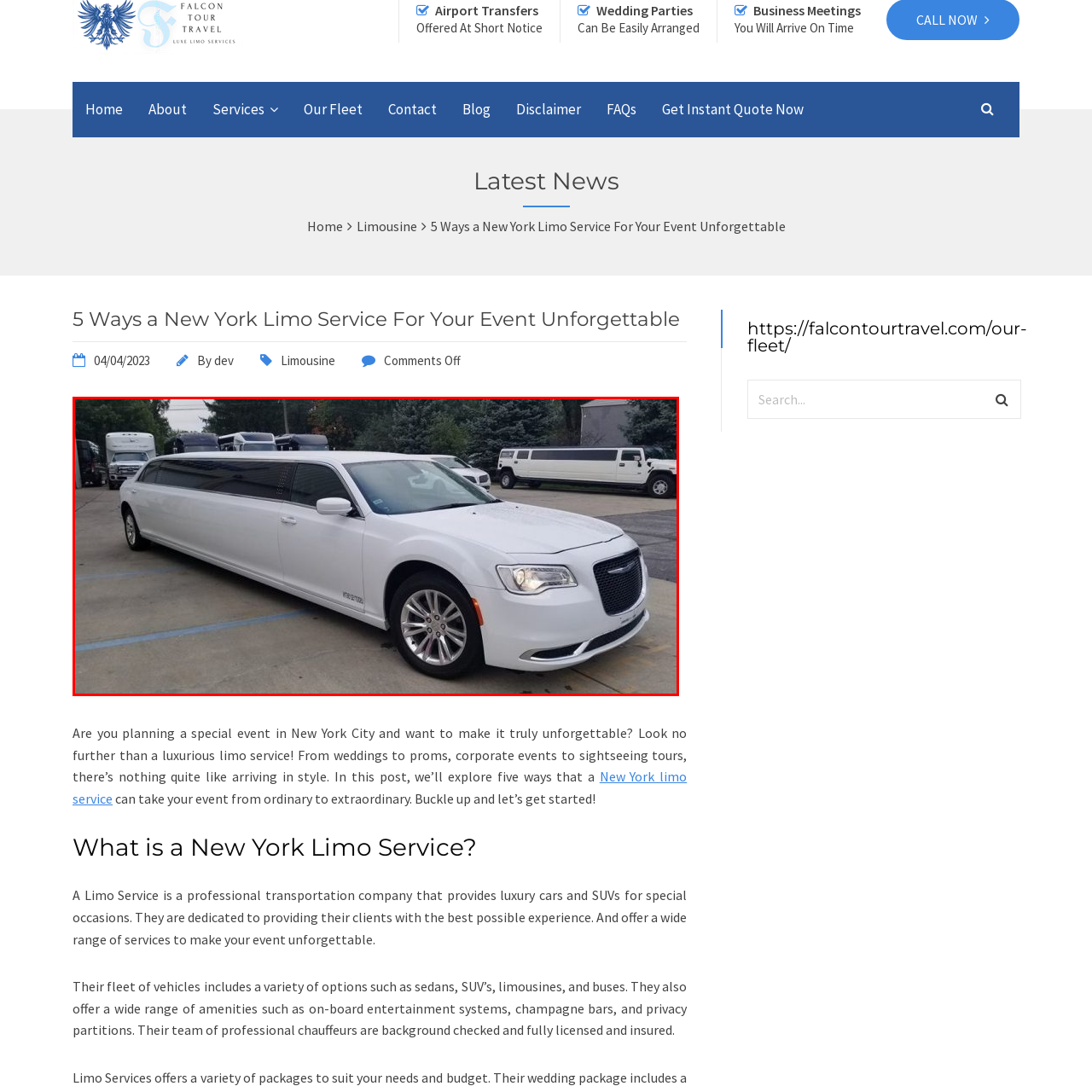View the part of the image marked by the red boundary and provide a one-word or short phrase answer to this question: 
What type of events is the limousine suitable for?

Weddings, proms, corporate events